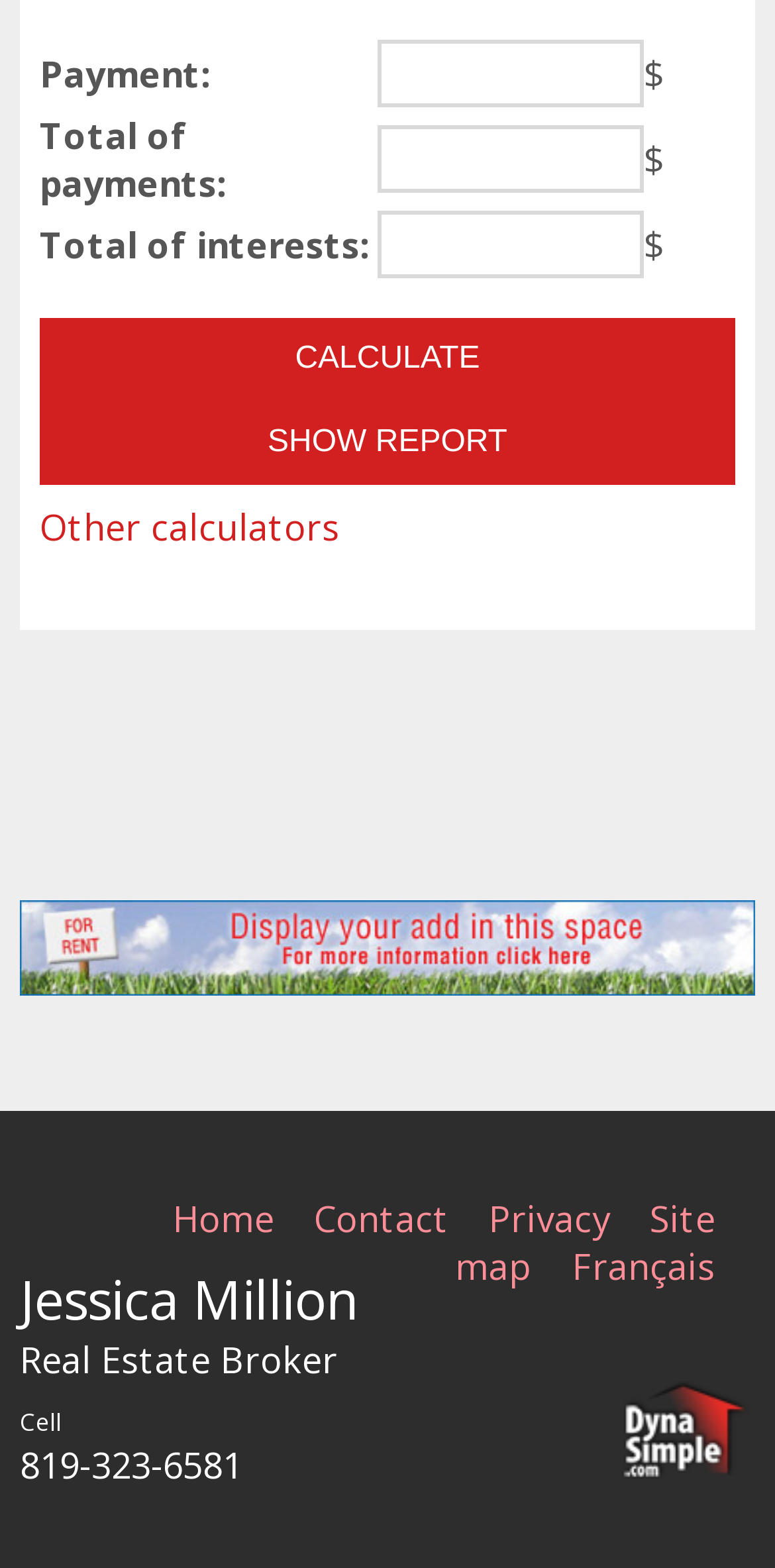From the screenshot, find the bounding box of the UI element matching this description: "name="paiement_2" readonly="readonly"". Supply the bounding box coordinates in the form [left, top, right, bottom], each a float between 0 and 1.

[0.488, 0.026, 0.831, 0.069]